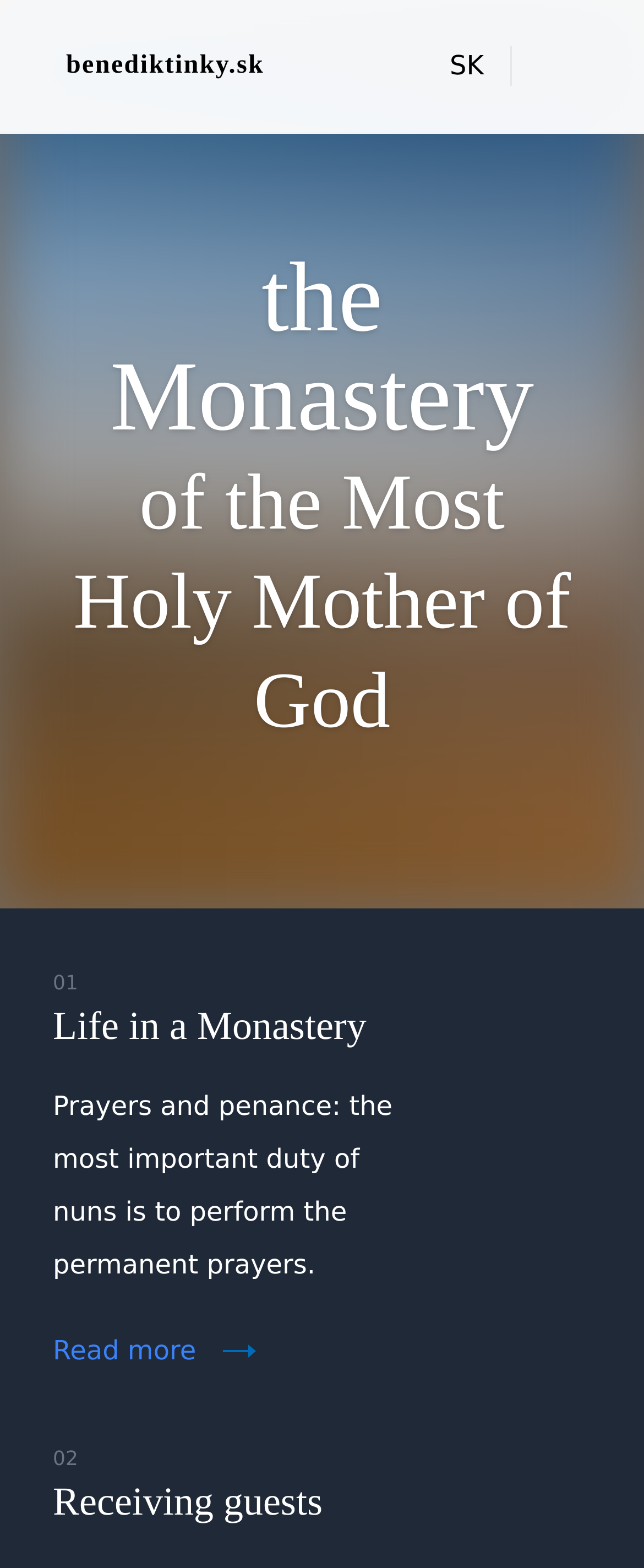What is the topic of the second section?
Refer to the image and respond with a one-word or short-phrase answer.

Receiving guests